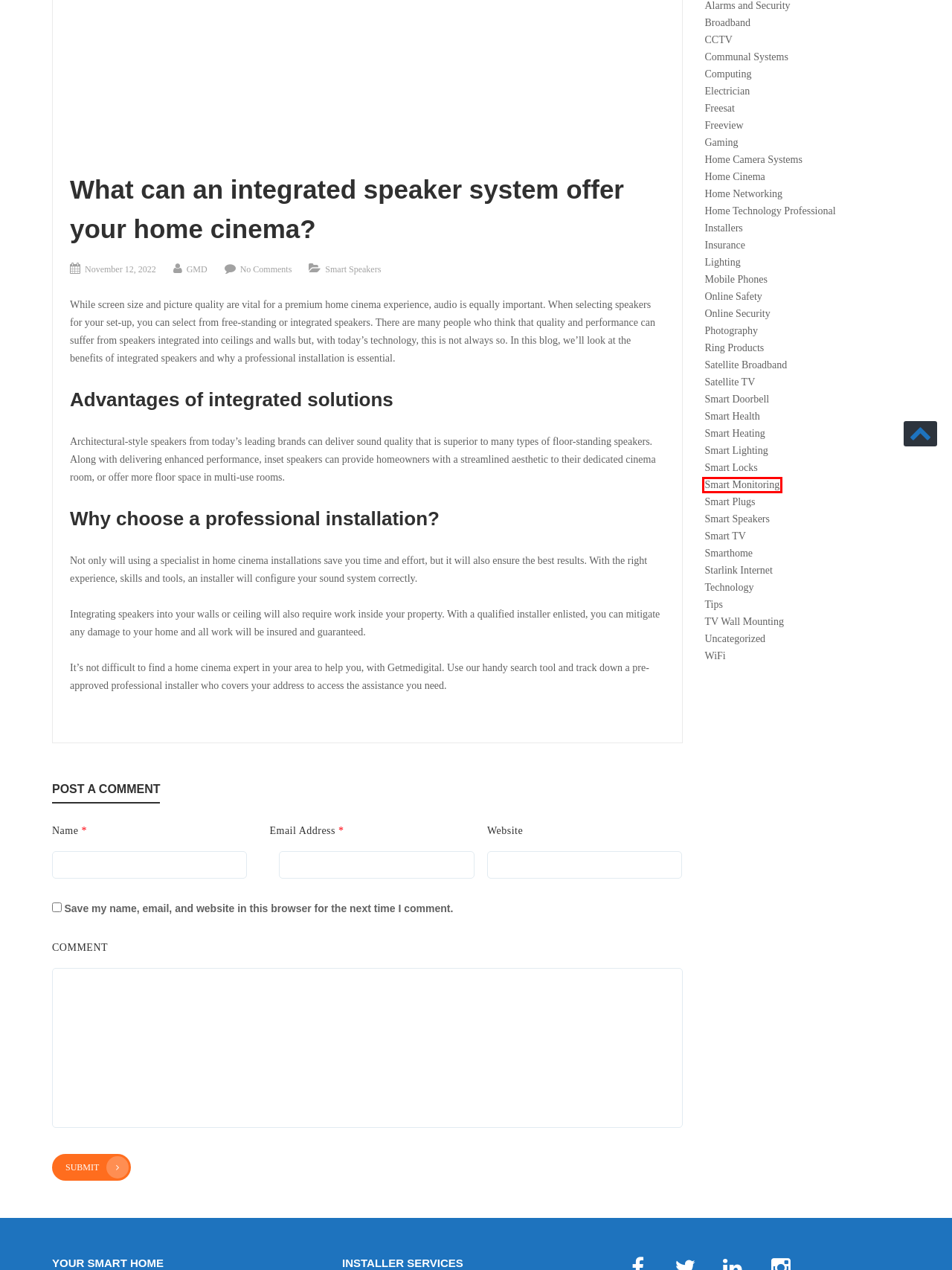Review the screenshot of a webpage that includes a red bounding box. Choose the webpage description that best matches the new webpage displayed after clicking the element within the bounding box. Here are the candidates:
A. Satellite TV Archives – Getmedigital
B. Installers Archives – Getmedigital
C. Smart Monitoring Archives – Getmedigital
D. Home Camera Systems Archives – Getmedigital
E. WiFi Archives – Getmedigital
F. Starlink Internet Archives – Getmedigital
G. Communal Systems Archives – Getmedigital
H. Gaming Archives – Getmedigital

C